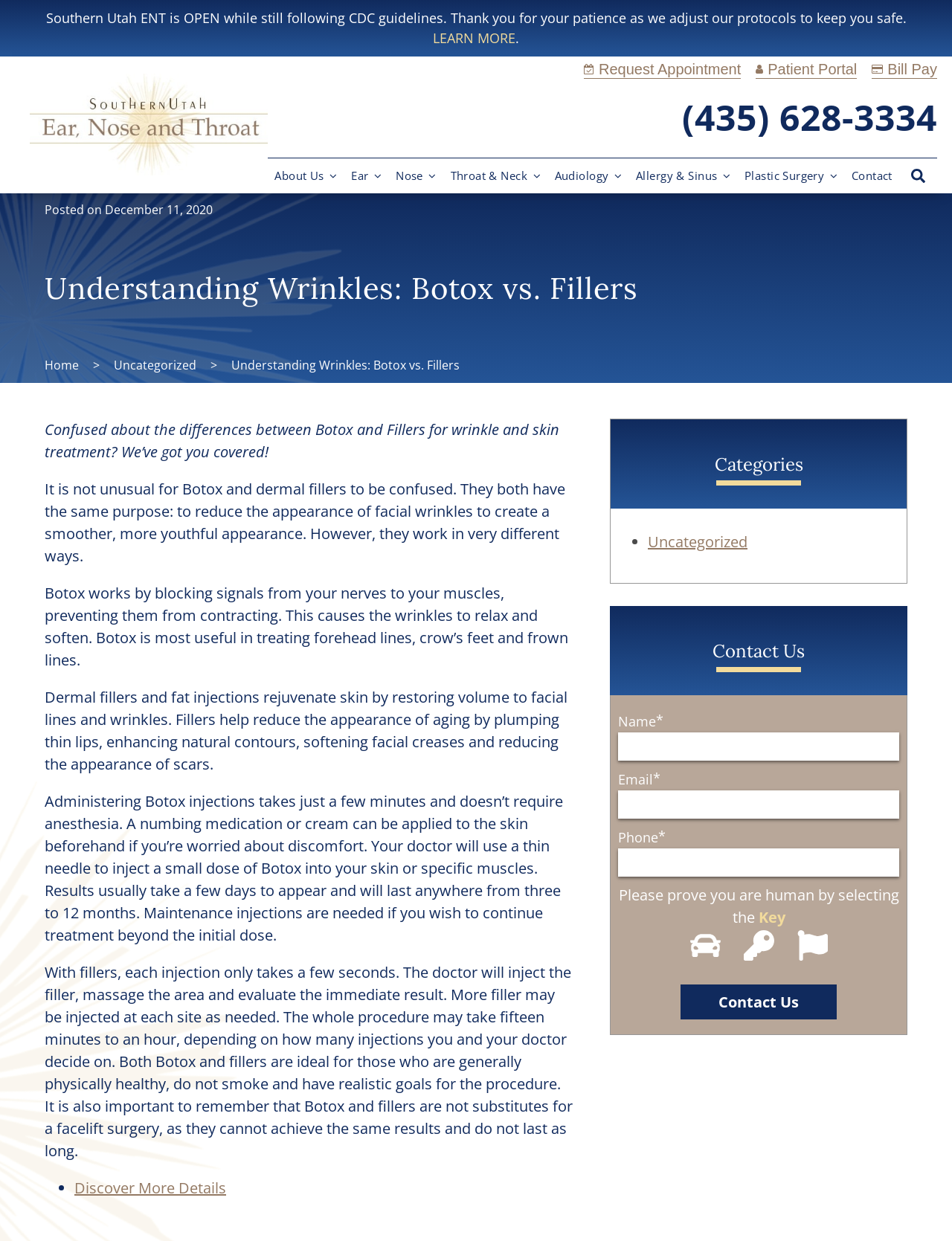Show the bounding box coordinates for the HTML element described as: "name="input_2"".

[0.649, 0.637, 0.945, 0.66]